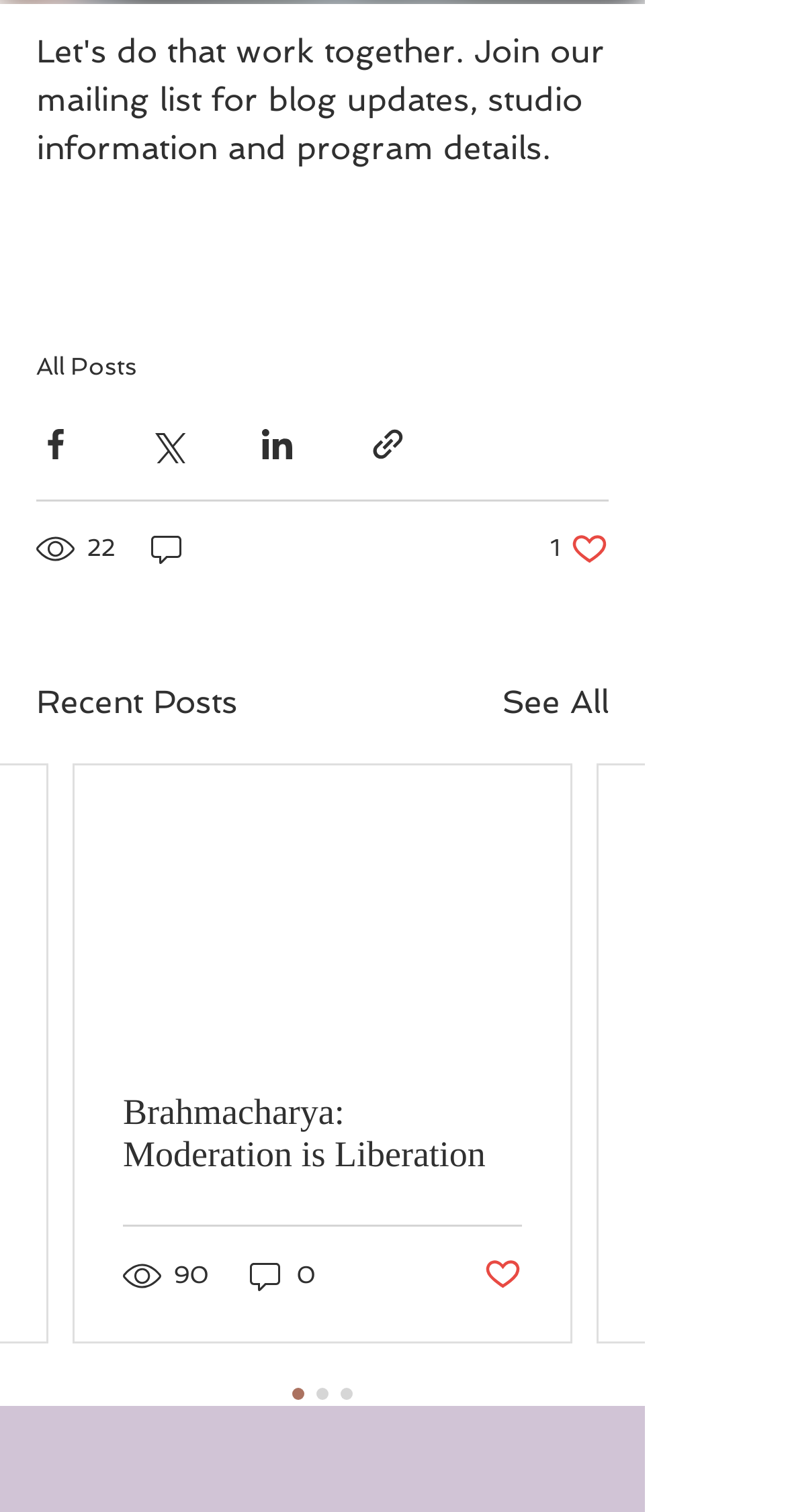Find the bounding box coordinates of the clickable area required to complete the following action: "Share via Facebook".

[0.046, 0.281, 0.095, 0.306]